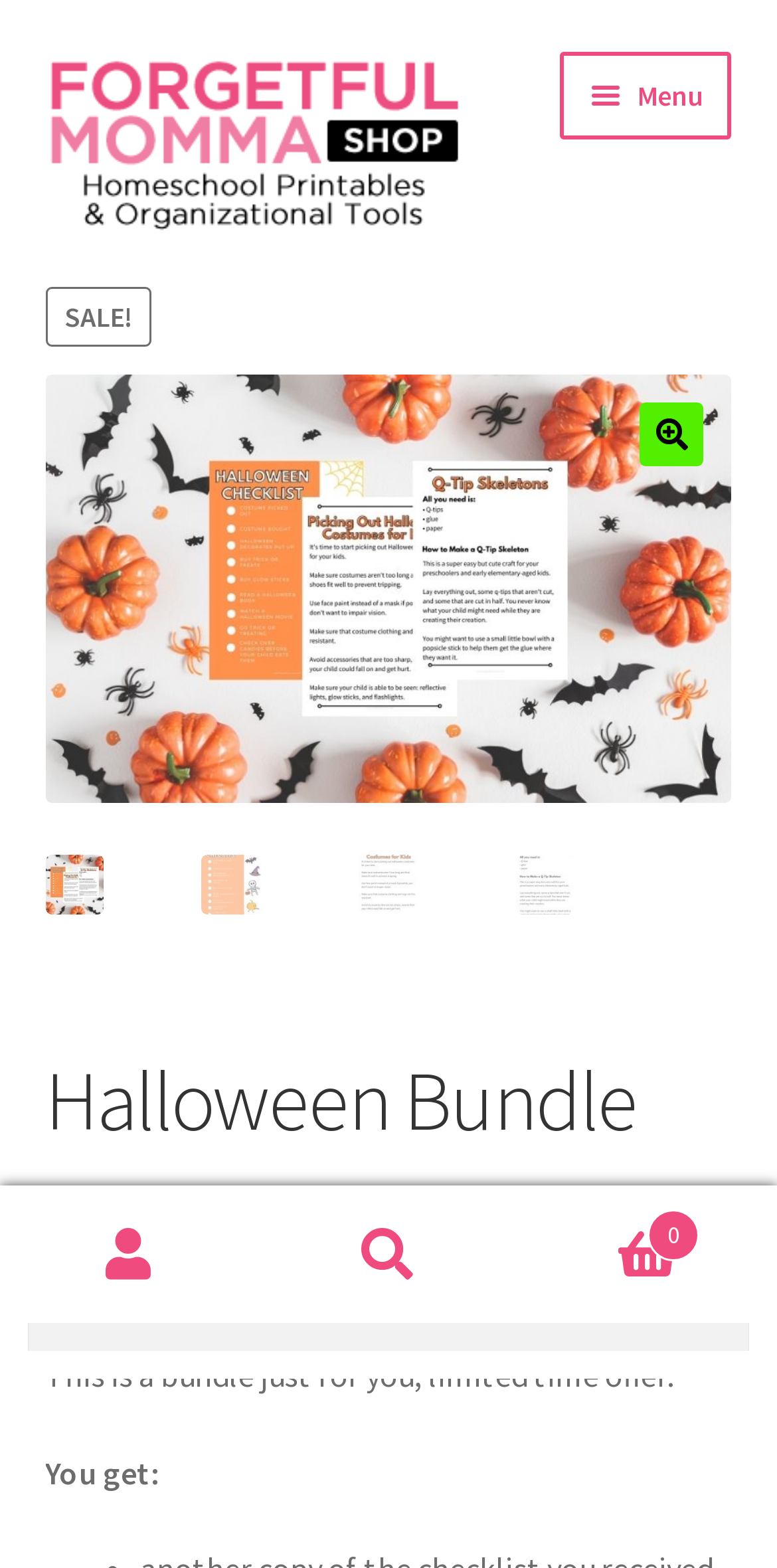Locate the bounding box of the UI element with the following description: "My Account".

[0.0, 0.758, 0.333, 0.844]